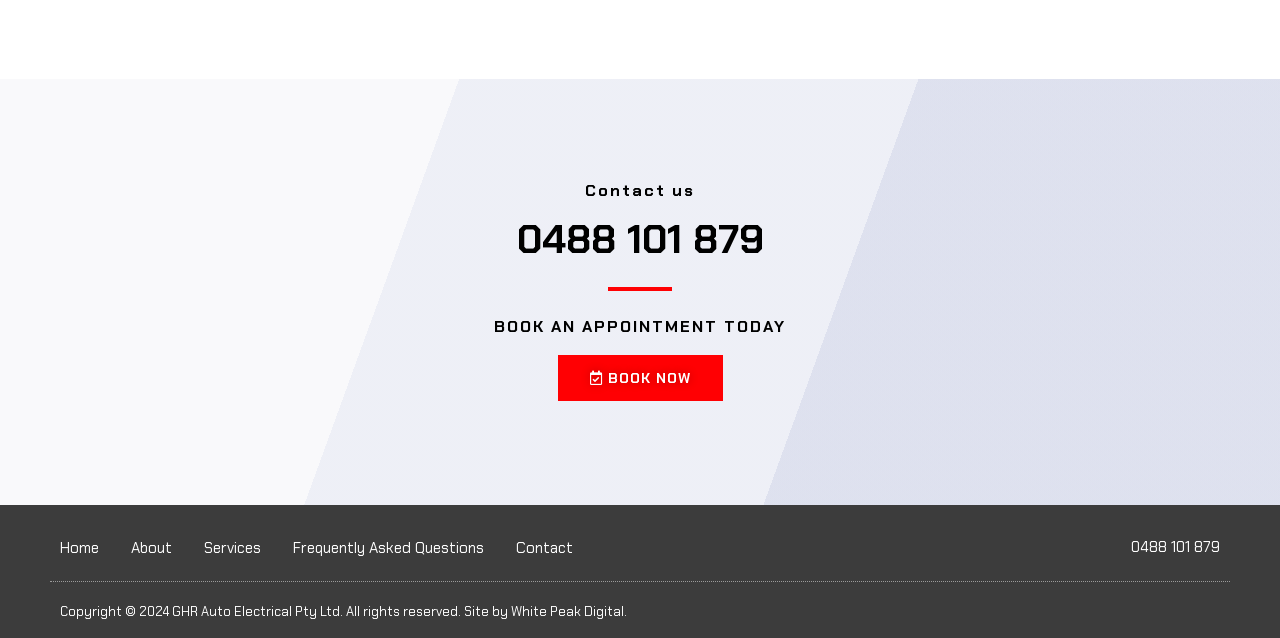Examine the screenshot and answer the question in as much detail as possible: How many links are in the footer?

The footer section of the webpage contains 7 links, which are 'Home', 'About', 'Services', 'Frequently Asked Questions', 'Contact', '0488 101 879', and 'White Peak Digital'.